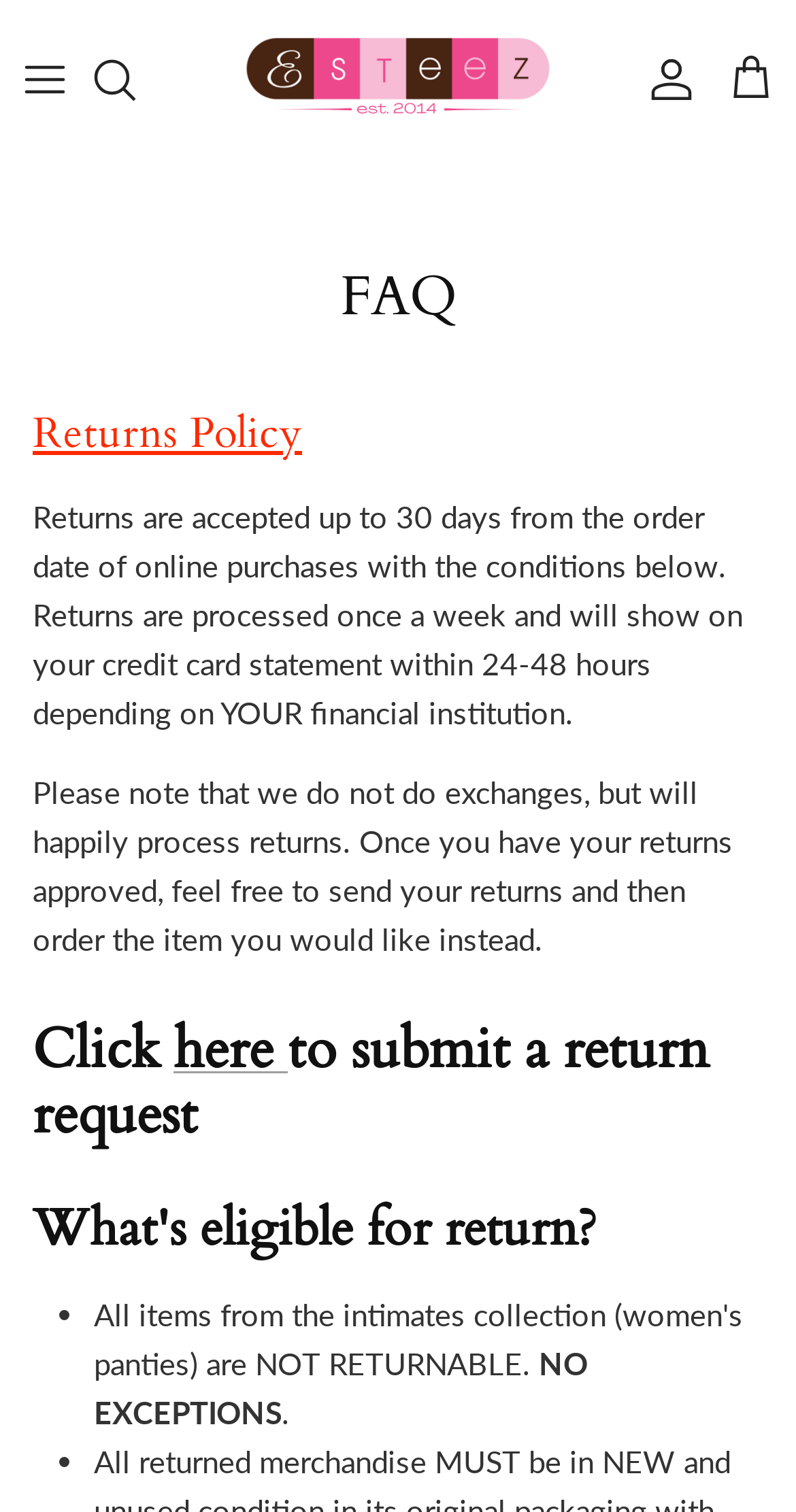Please answer the following question using a single word or phrase: 
What is the brand name of the clothing website?

Esteez